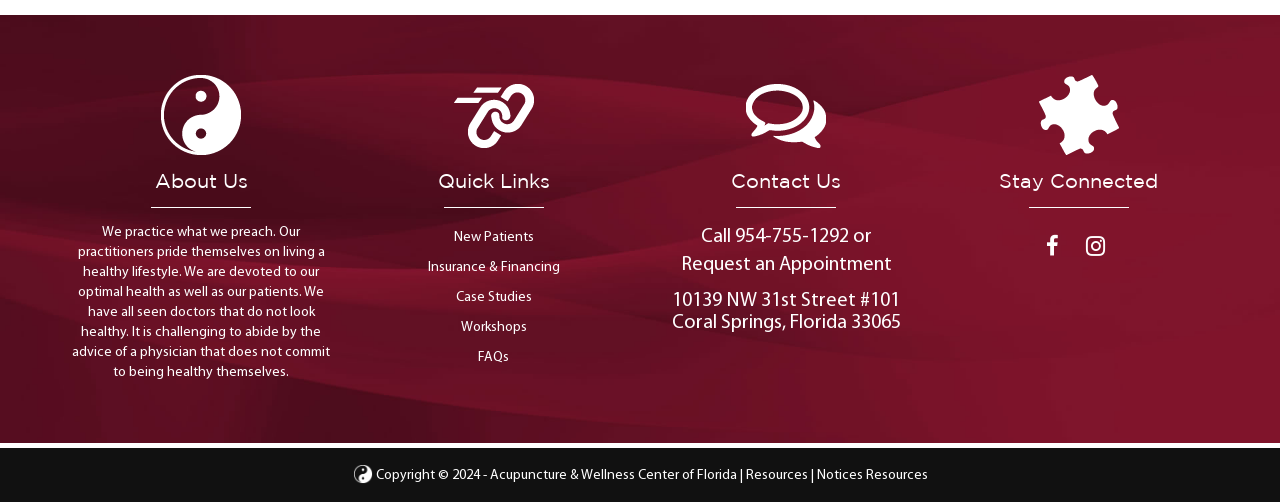Identify the bounding box coordinates for the region of the element that should be clicked to carry out the instruction: "Call 954-755-1292". The bounding box coordinates should be four float numbers between 0 and 1, i.e., [left, top, right, bottom].

[0.574, 0.452, 0.663, 0.492]